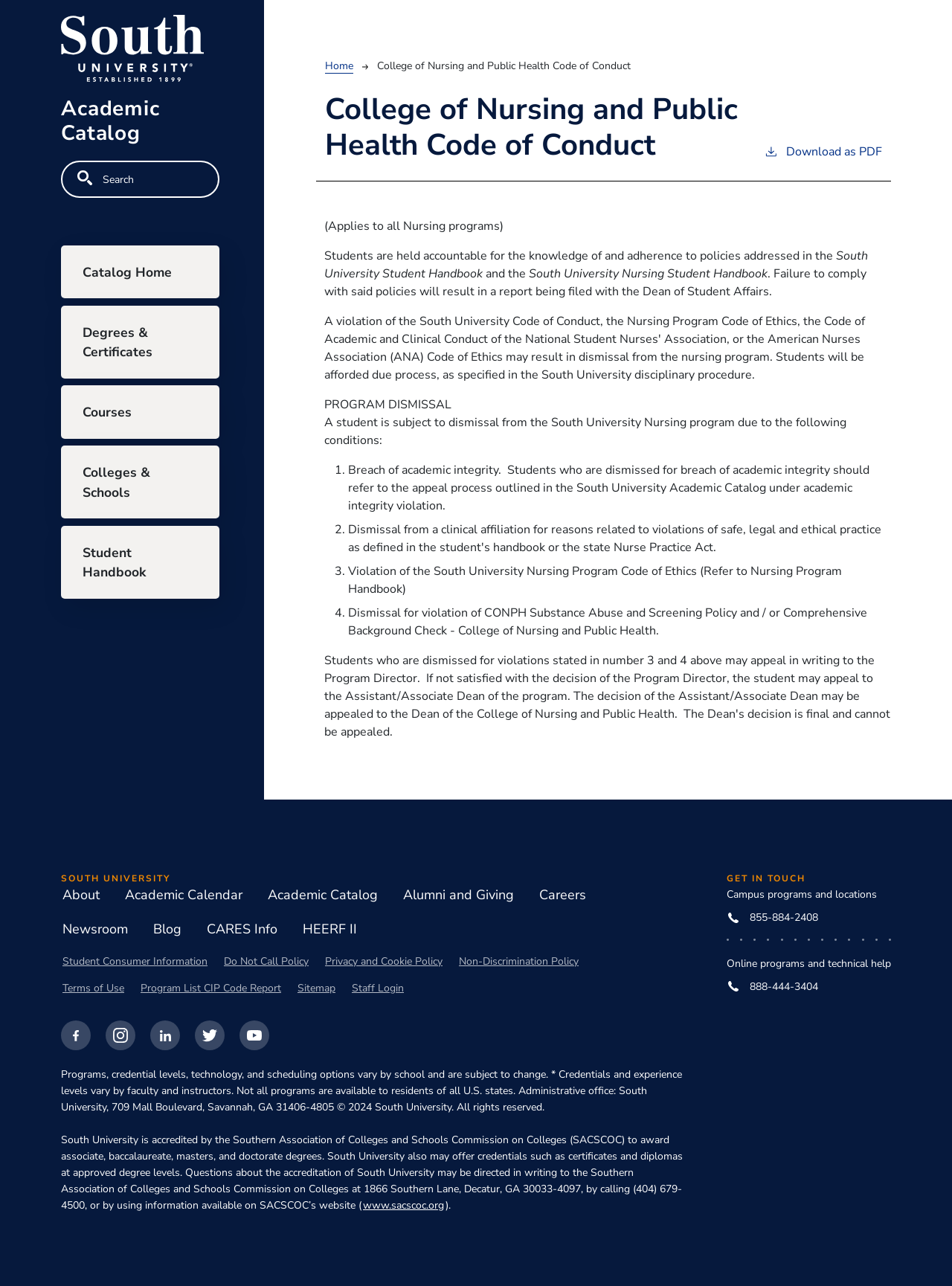Could you highlight the region that needs to be clicked to execute the instruction: "Search for something"?

[0.064, 0.125, 0.23, 0.154]